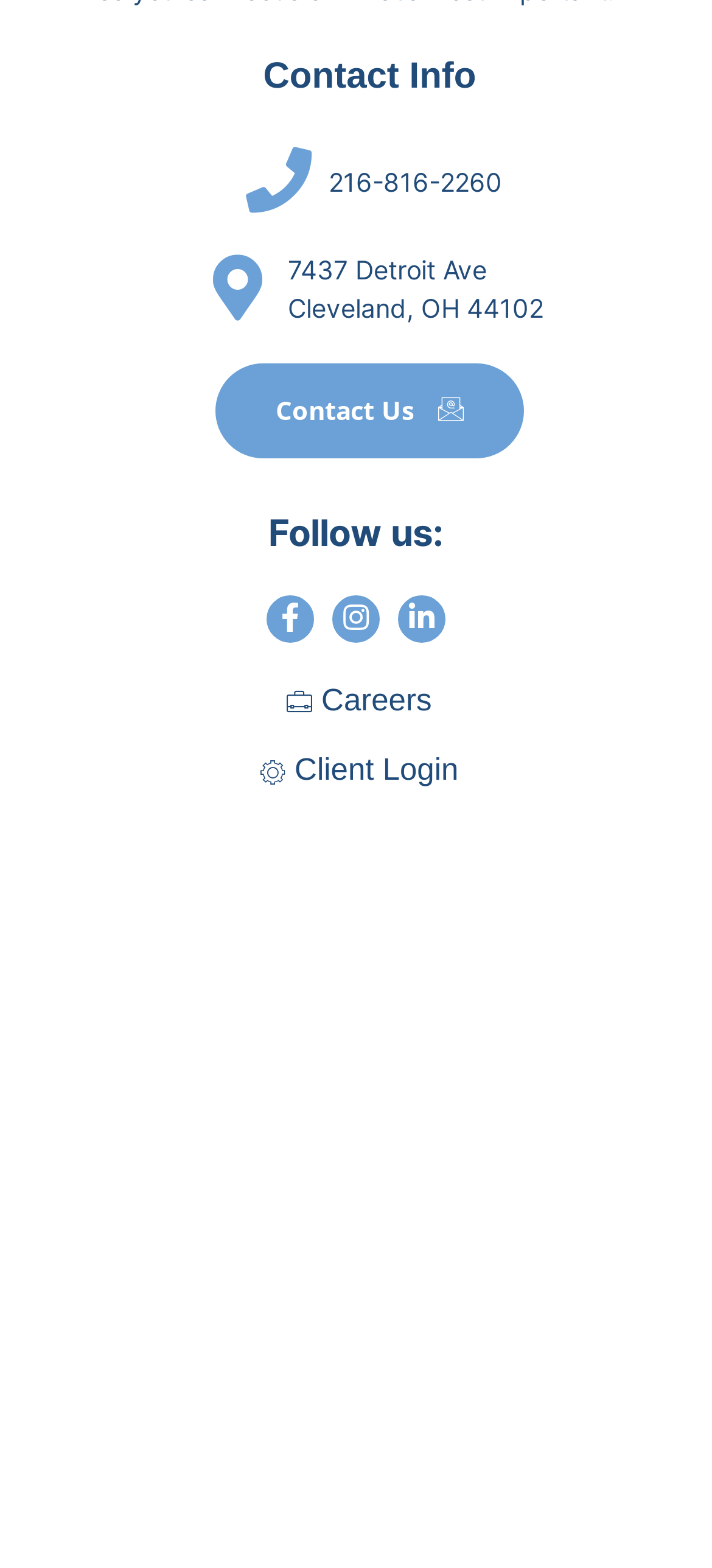Please specify the bounding box coordinates of the area that should be clicked to accomplish the following instruction: "Visit the Facebook page". The coordinates should consist of four float numbers between 0 and 1, i.e., [left, top, right, bottom].

[0.372, 0.378, 0.444, 0.411]